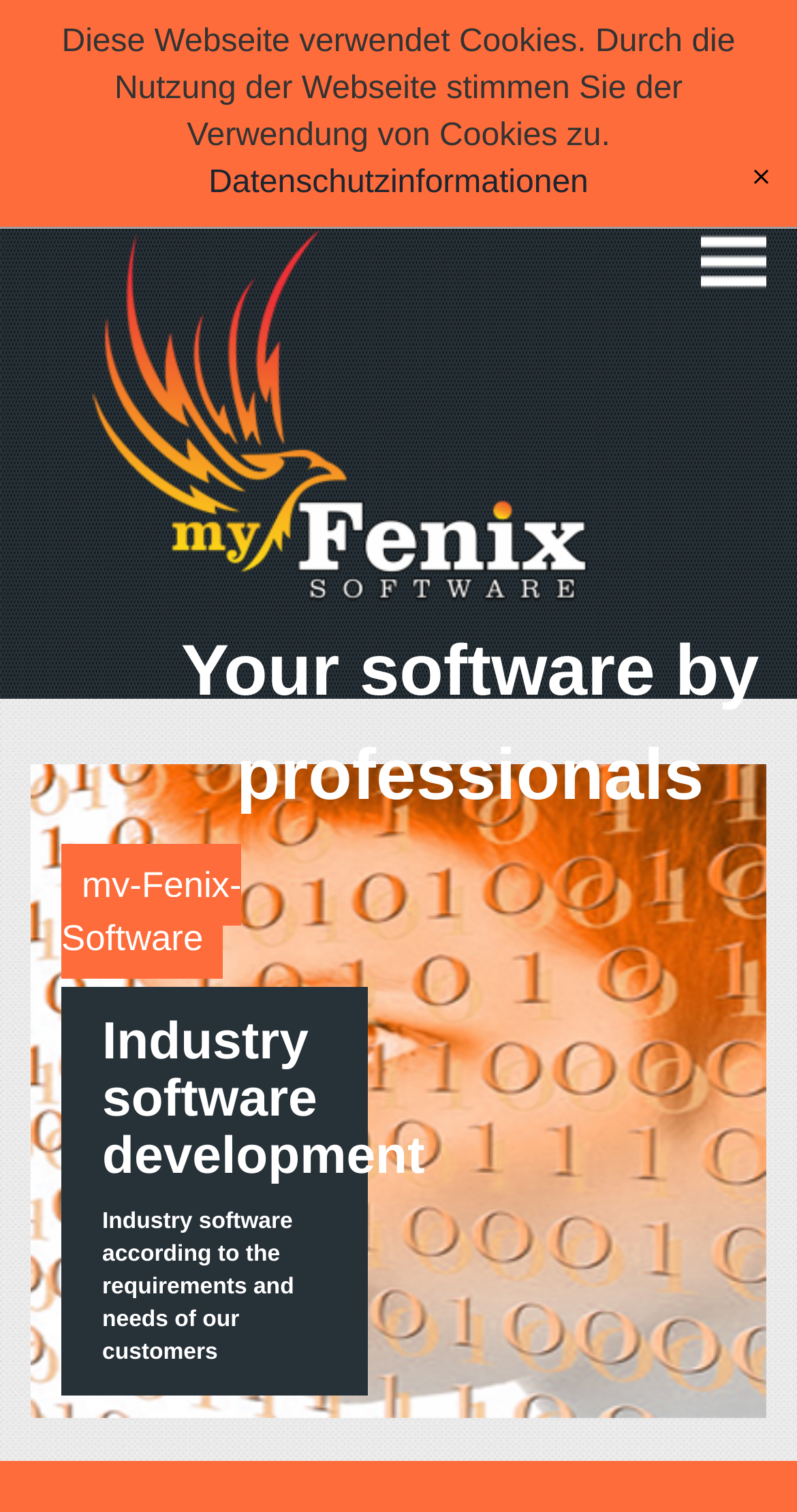Determine the bounding box coordinates for the HTML element mentioned in the following description: "[x]". The coordinates should be a list of four floats ranging from 0 to 1, represented as [left, top, right, bottom].

[0.936, 0.106, 0.974, 0.126]